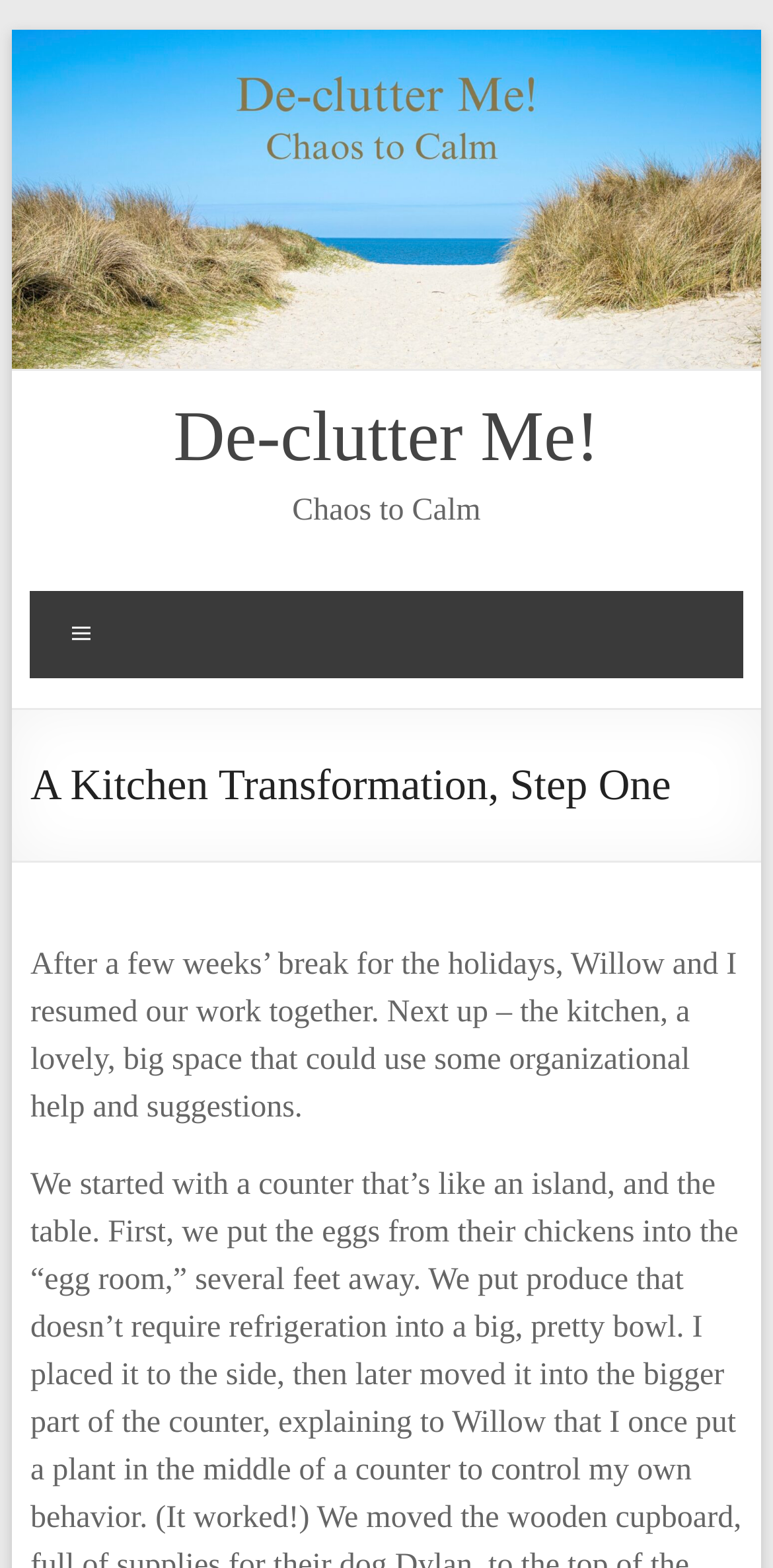Construct a comprehensive caption that outlines the webpage's structure and content.

The webpage appears to be a blog post or article about a kitchen transformation project. At the top left of the page, there is a link to "Skip to content" followed by an image with the title "De-clutter Me!" that spans almost the entire width of the page. Below the image, there is a heading with the same title, "De-clutter Me!", which contains a link to the same title. 

To the right of the heading, there is a text "Chaos to Calm" and a "Menu" link above it. The main content of the page starts with a heading "A Kitchen Transformation, Step One" followed by a paragraph of text that describes the project, mentioning that the author and someone named Willow are working together to organize the kitchen. The text is positioned below the heading and spans most of the page's width.